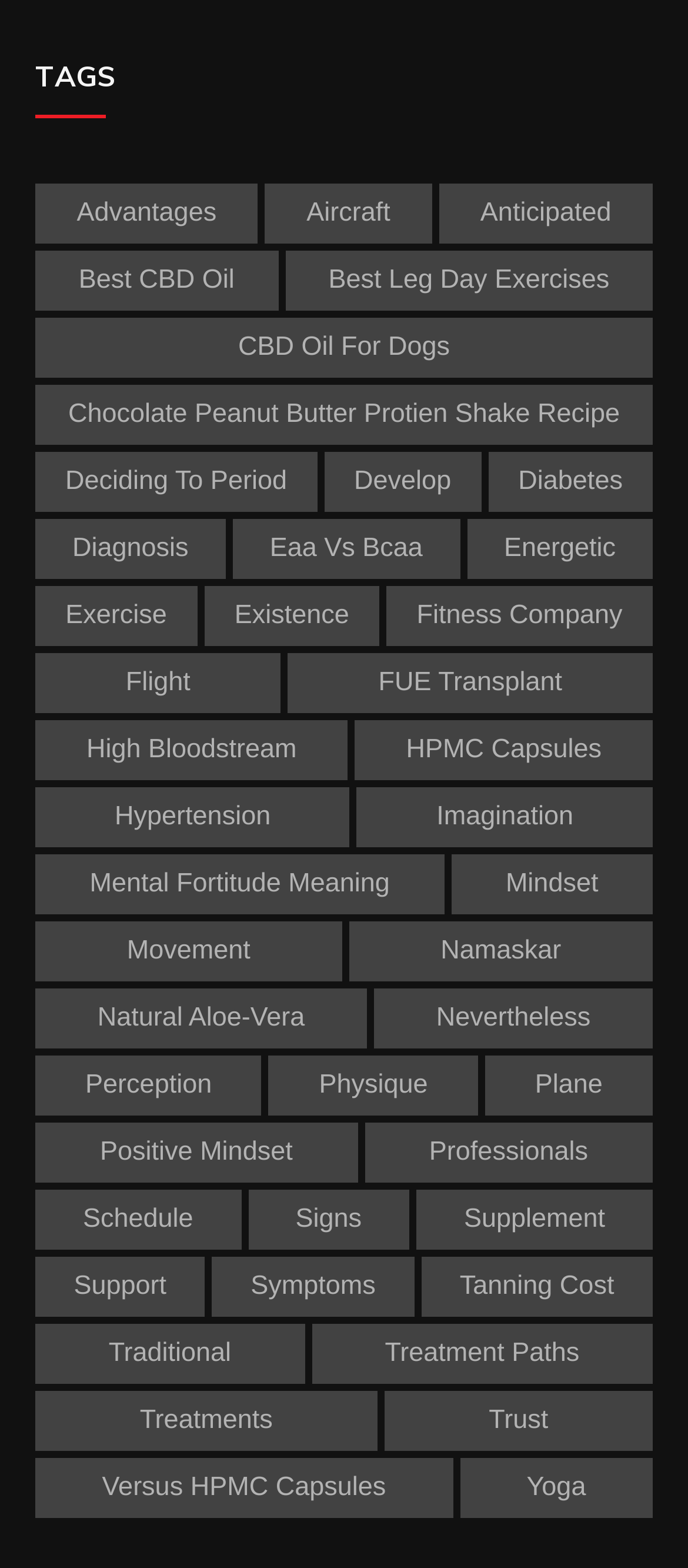Examine the screenshot and answer the question in as much detail as possible: How many items are under 'symptoms'?

The link 'symptoms' has 2 items associated with it, which is indicated by the text '(2 items)' next to the link. This link is located at a bounding box coordinate of [0.308, 0.801, 0.602, 0.839].